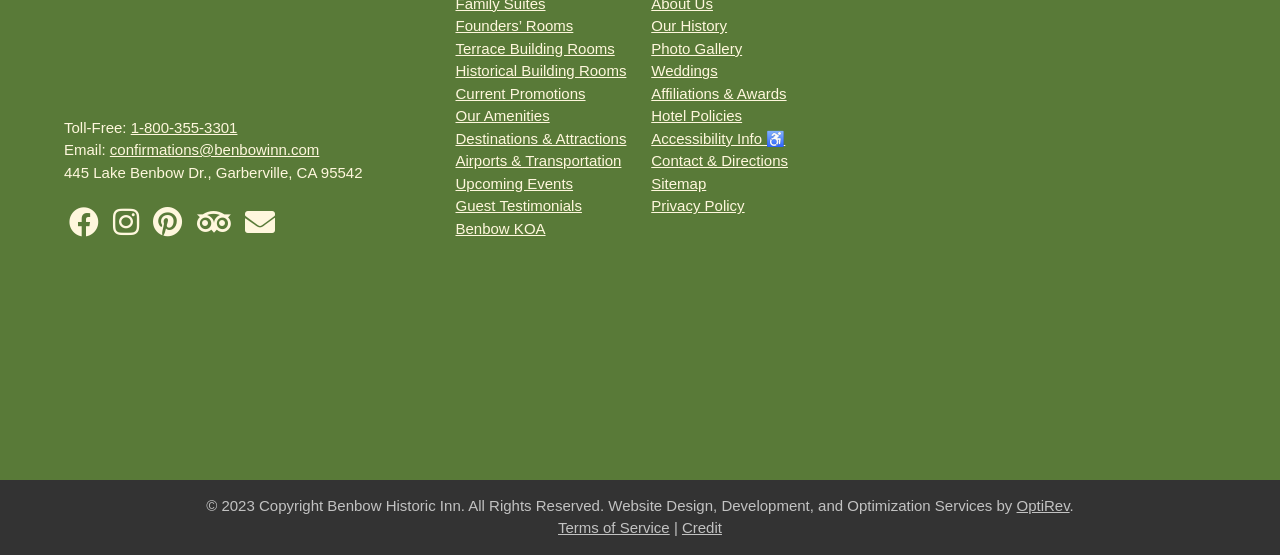Identify the bounding box coordinates of the clickable region required to complete the instruction: "Visit the Mathematica website". The coordinates should be given as four float numbers within the range of 0 and 1, i.e., [left, top, right, bottom].

None